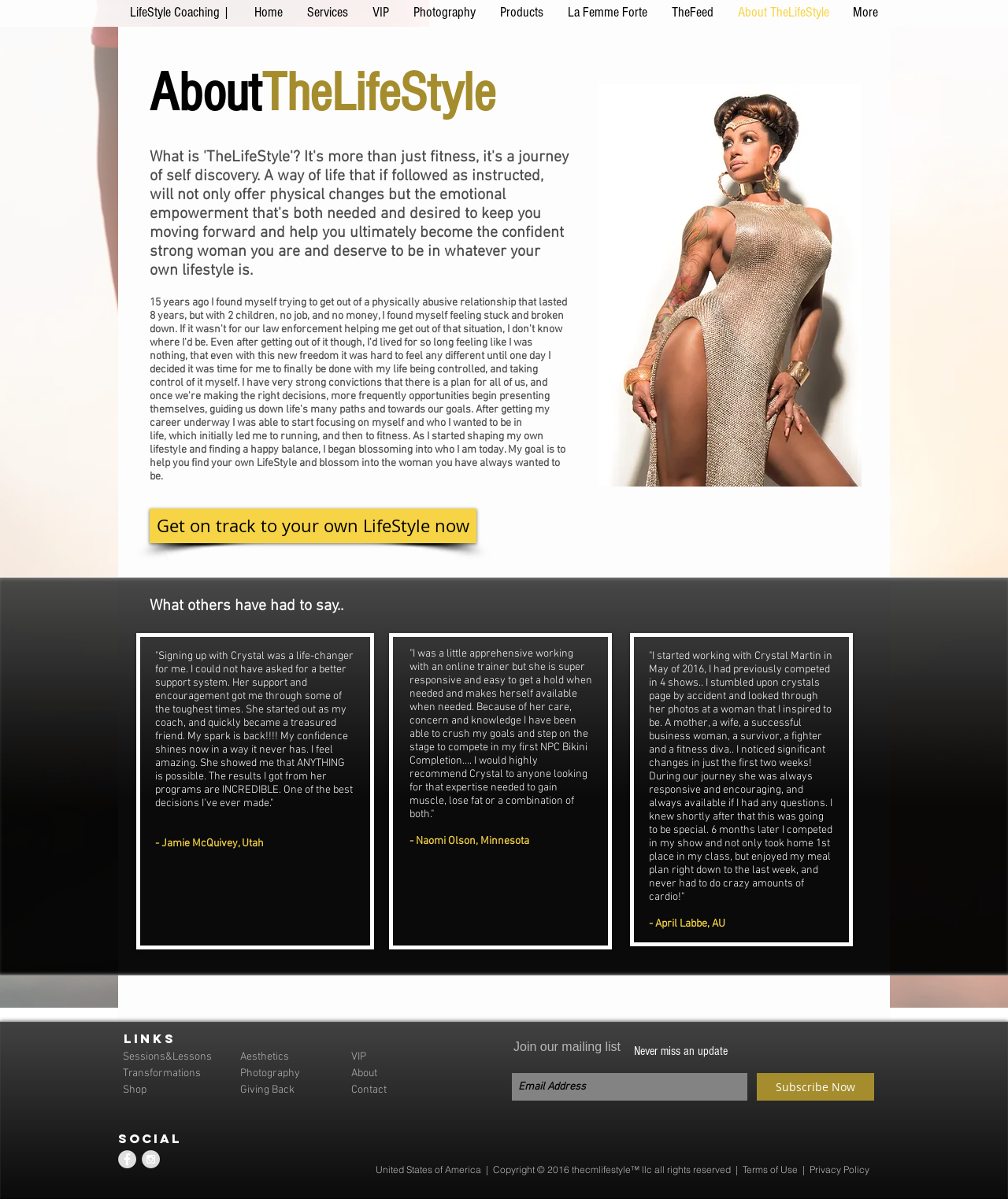Identify the coordinates of the bounding box for the element that must be clicked to accomplish the instruction: "Visit the 'VIP' page".

[0.358, 0.0, 0.398, 0.02]